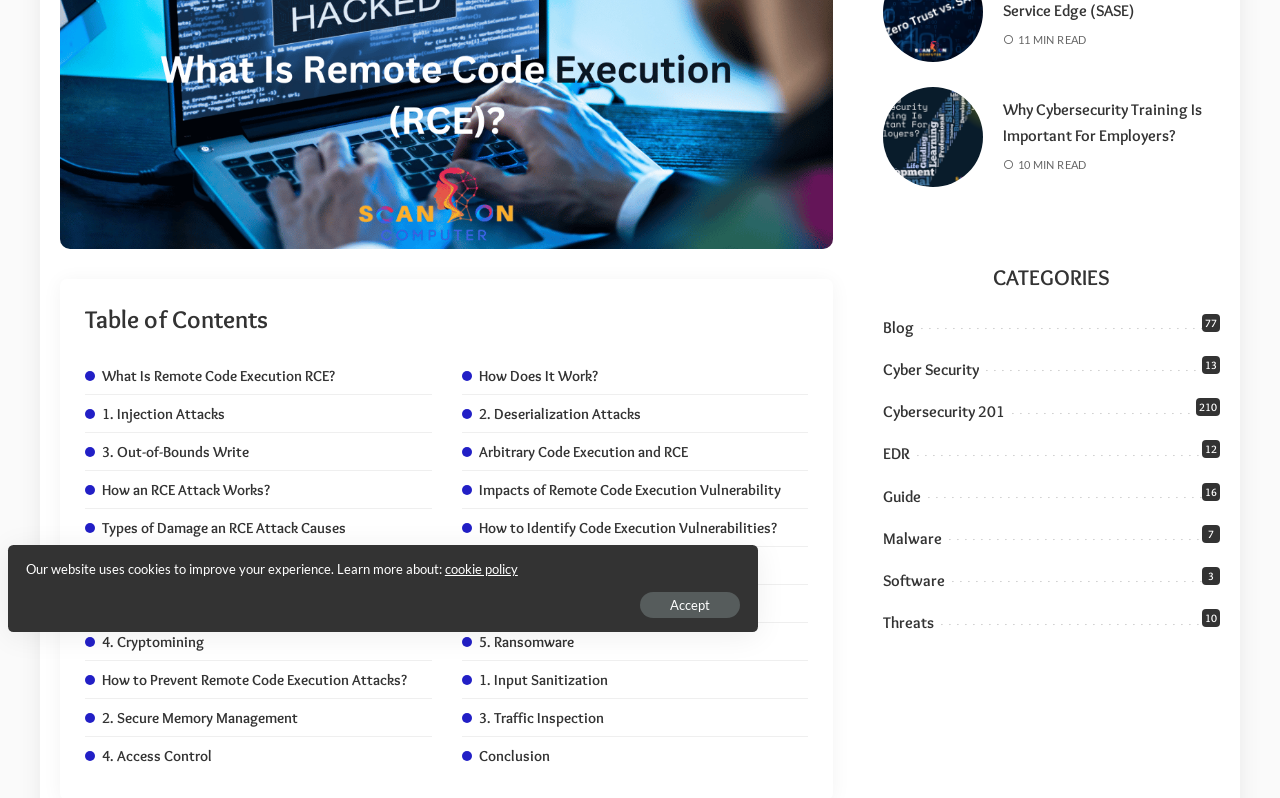Identify the bounding box coordinates for the UI element described by the following text: "Blog77". Provide the coordinates as four float numbers between 0 and 1, in the format [left, top, right, bottom].

[0.69, 0.398, 0.714, 0.422]